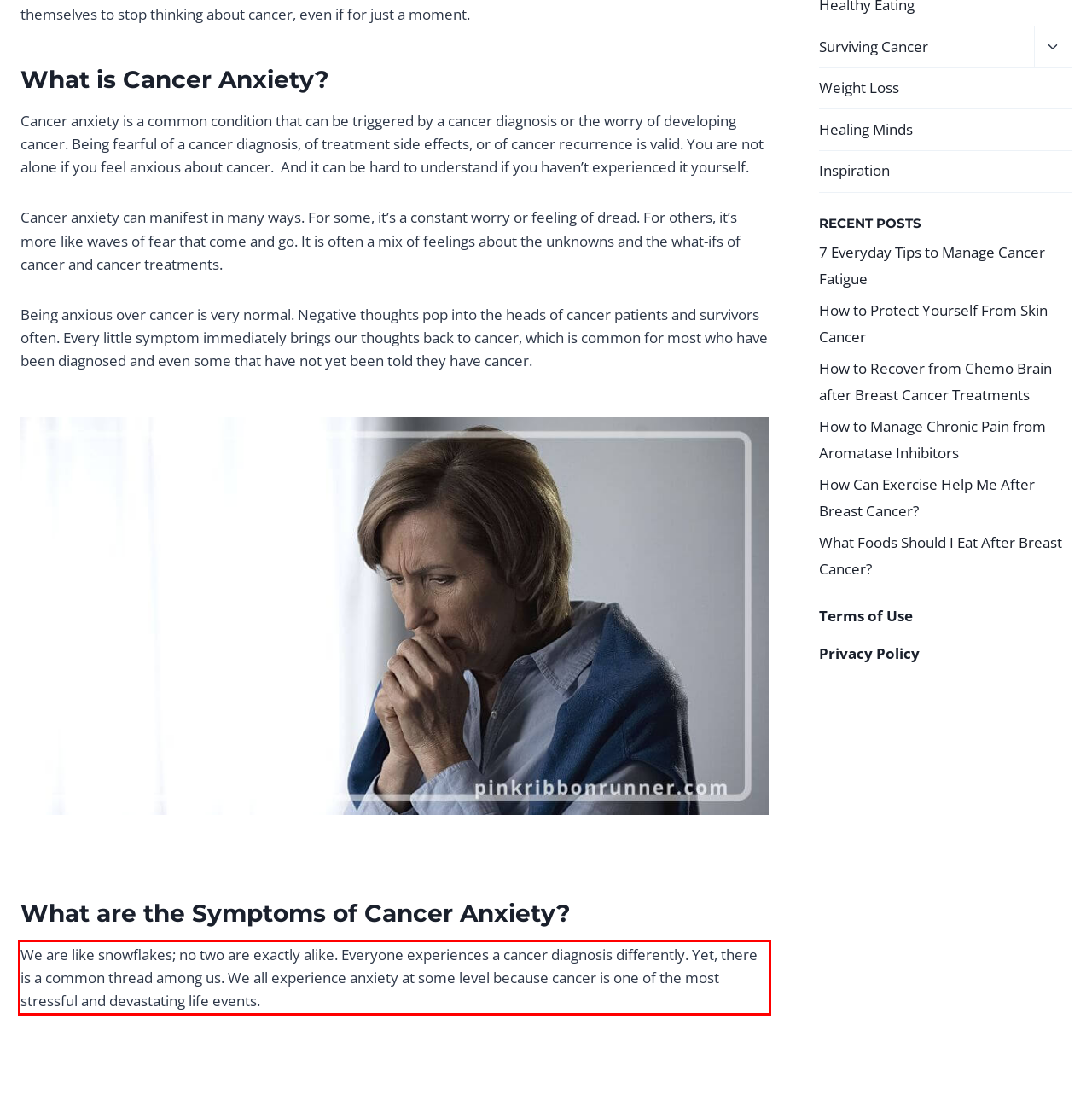Please perform OCR on the text content within the red bounding box that is highlighted in the provided webpage screenshot.

We are like snowflakes; no two are exactly alike. Everyone experiences a cancer diagnosis differently. Yet, there is a common thread among us. We all experience anxiety at some level because cancer is one of the most stressful and devastating life events.